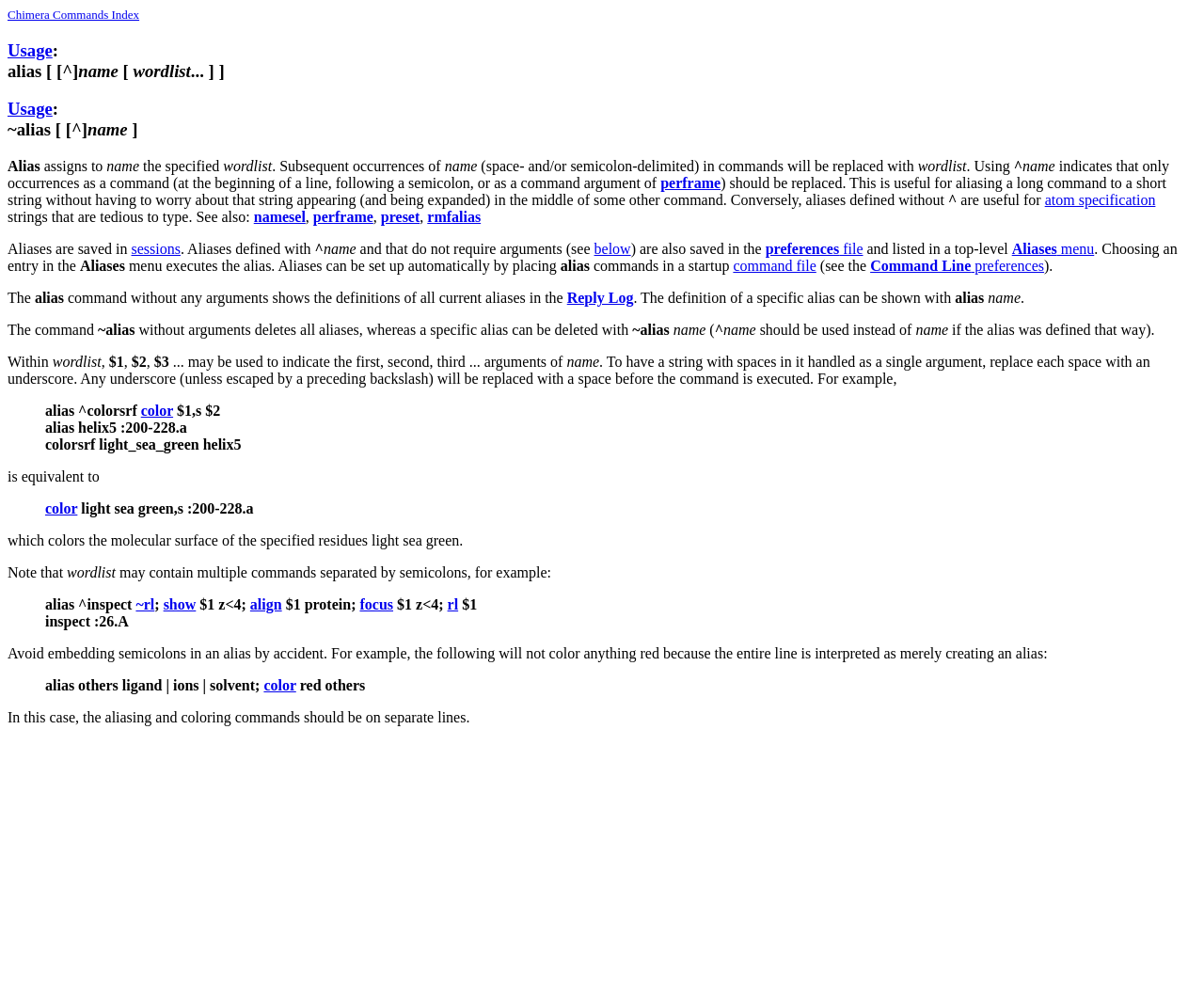Give a detailed account of the webpage, highlighting key information.

This webpage is about the "alias" command in Chimera. At the top, there is a link to the "Chimera Commands Index". Below that, there are two headings that describe the usage of the "alias" command, with links to the "Usage" section. 

To the right of the headings, there is a static text "Alias" followed by a description of what the "alias" command does. The description is divided into several lines of text, explaining how the command assigns a name to a specified wordlist and how subsequent occurrences of the name in commands will be replaced with the wordlist.

Below the description, there are several links to related topics, including "perframe", "atom specification", "namesel", "preset", and "rmfalias". 

Further down, there is a section that explains how aliases are saved in sessions and preferences files, and how they can be listed in a top-level "Aliases menu". There is also a description of how to set up aliases automatically by placing commands in a startup command file.

The webpage also explains how to show the definitions of all current aliases or a specific alias, and how to delete all aliases or a specific alias. 

Additionally, there is a section that explains how to use special characters, such as "$1", "$2", etc., to indicate the first, second, third, etc. arguments of a name. 

Finally, there is an example section that demonstrates how to use the "alias" command, with a blockquote that shows the command and its equivalent result.